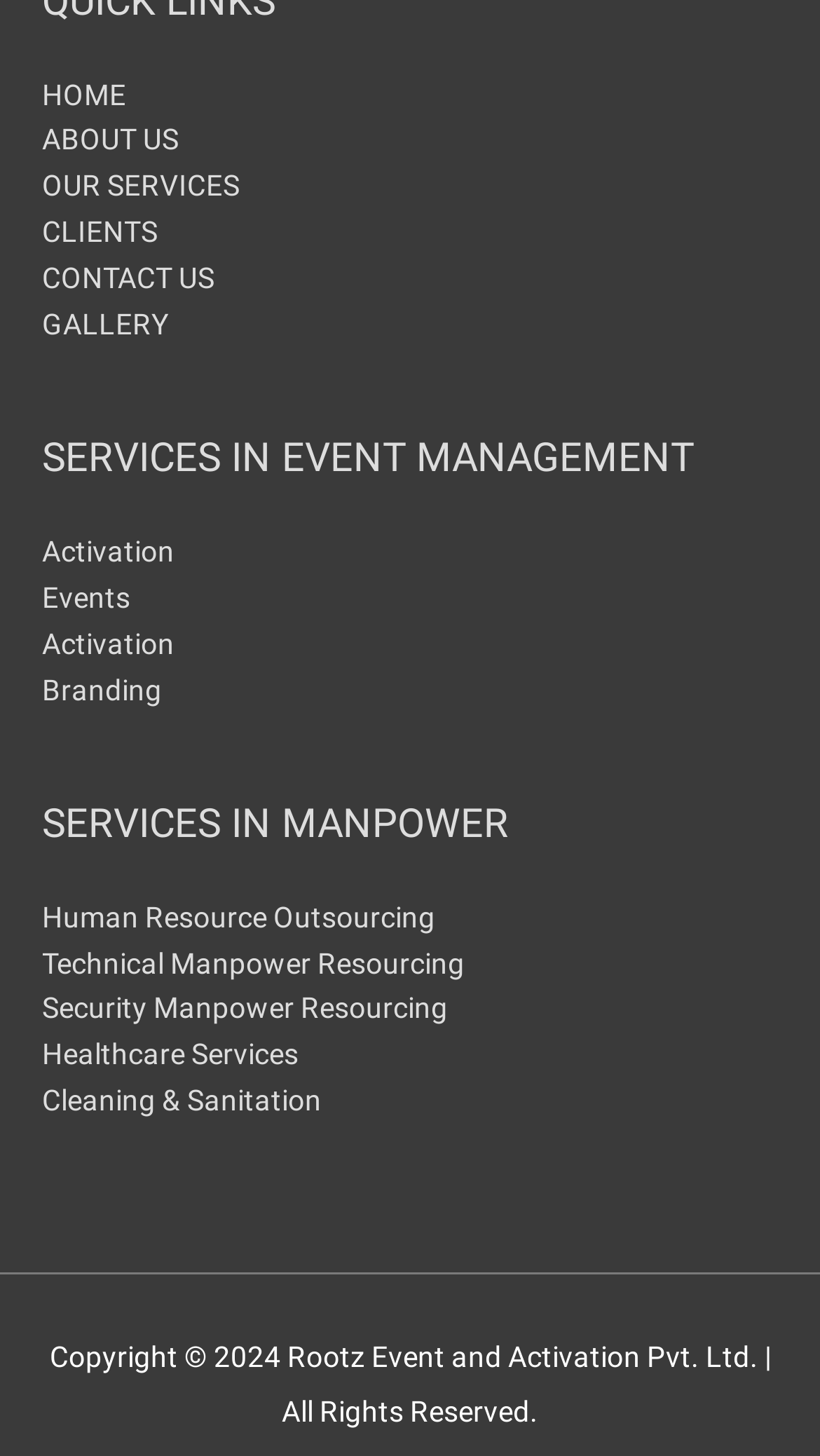How many services are listed under SERVICES IN EVENT MANAGEMENT?
Please give a detailed answer to the question using the information shown in the image.

There are 4 services listed under SERVICES IN EVENT MANAGEMENT because there are 4 links listed under the 'SERVICES IN EVENT MANAGEMENT' navigation element, which are 'Activation', 'Events', 'Activation', and 'Branding'.